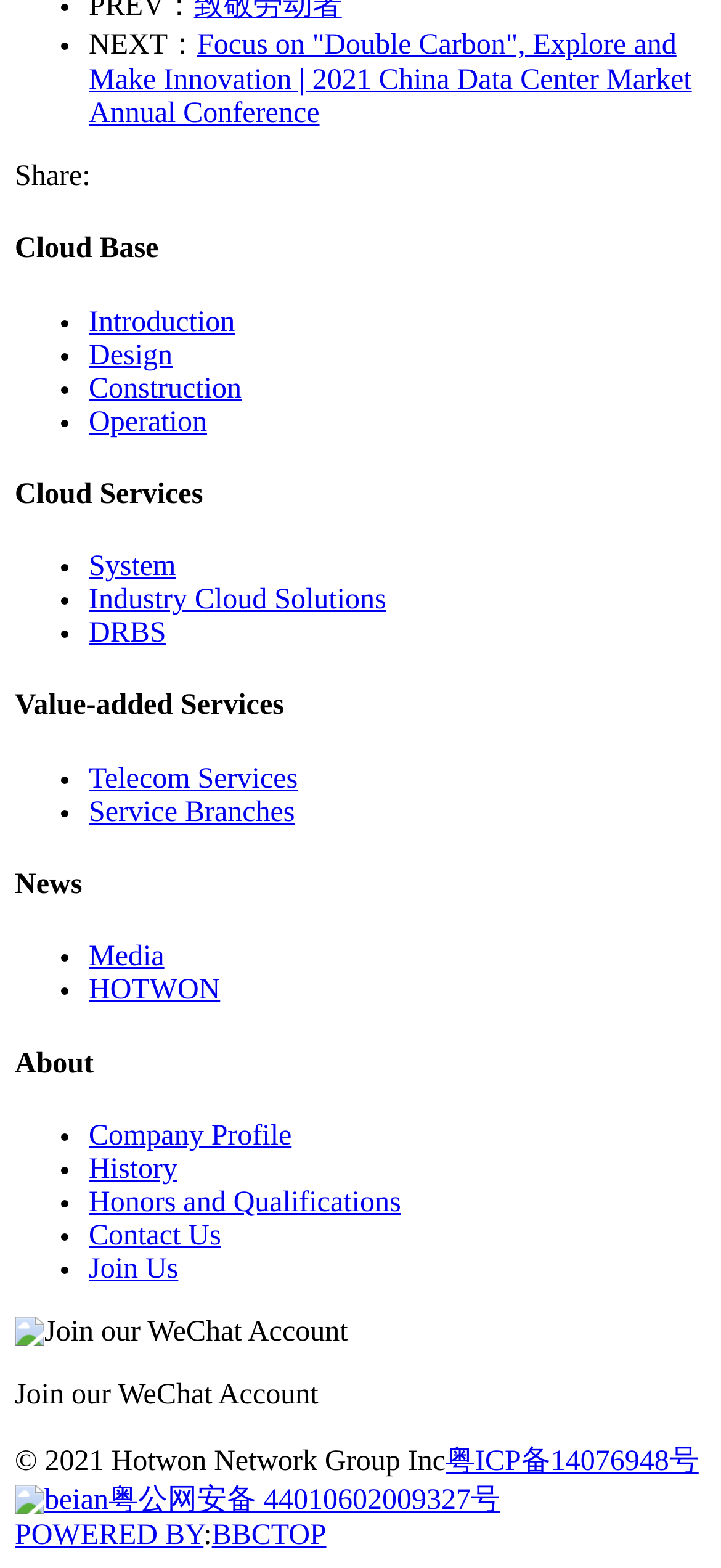Using the format (top-left x, top-left y, bottom-right x, bottom-right y), and given the element description, identify the bounding box coordinates within the screenshot: Media

[0.123, 0.601, 0.228, 0.621]